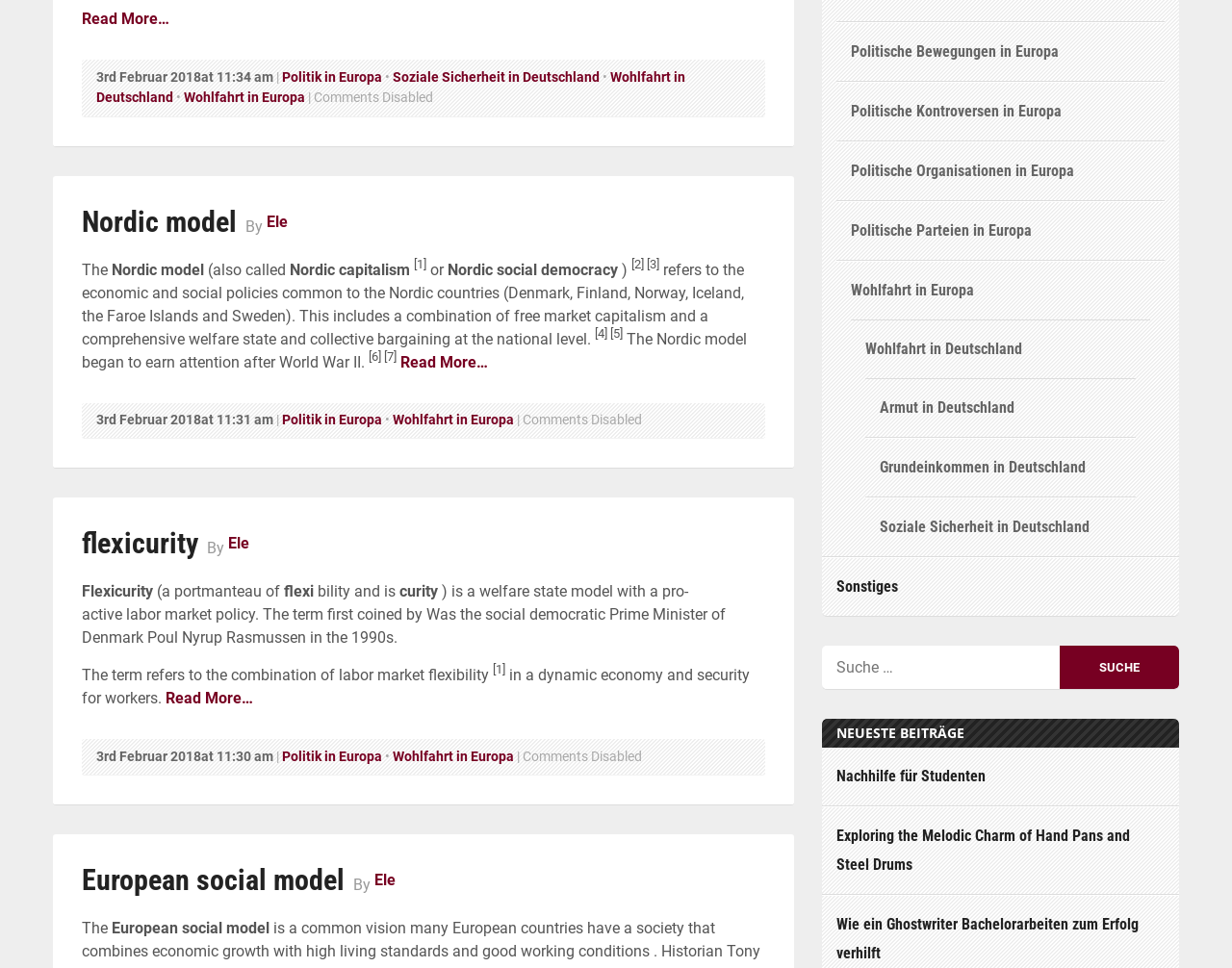Locate the bounding box coordinates of the UI element described by: "Grundeinkommen in Deutschland". Provide the coordinates as four float numbers between 0 and 1, formatted as [left, top, right, bottom].

[0.714, 0.473, 0.881, 0.492]